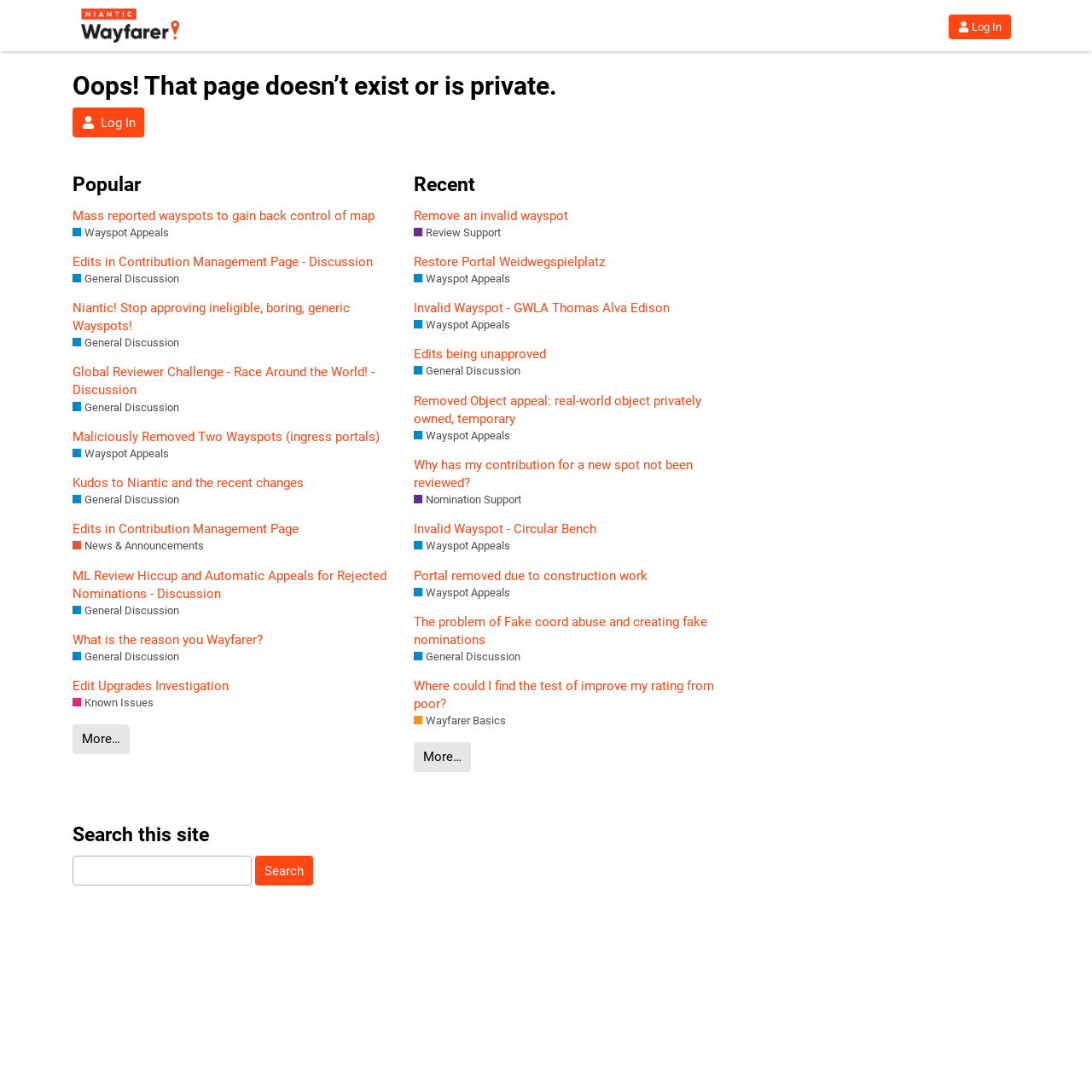What is the text of the first heading on the webpage?
Using the image, respond with a single word or phrase.

Oops! That page doesn’t exist or is private.